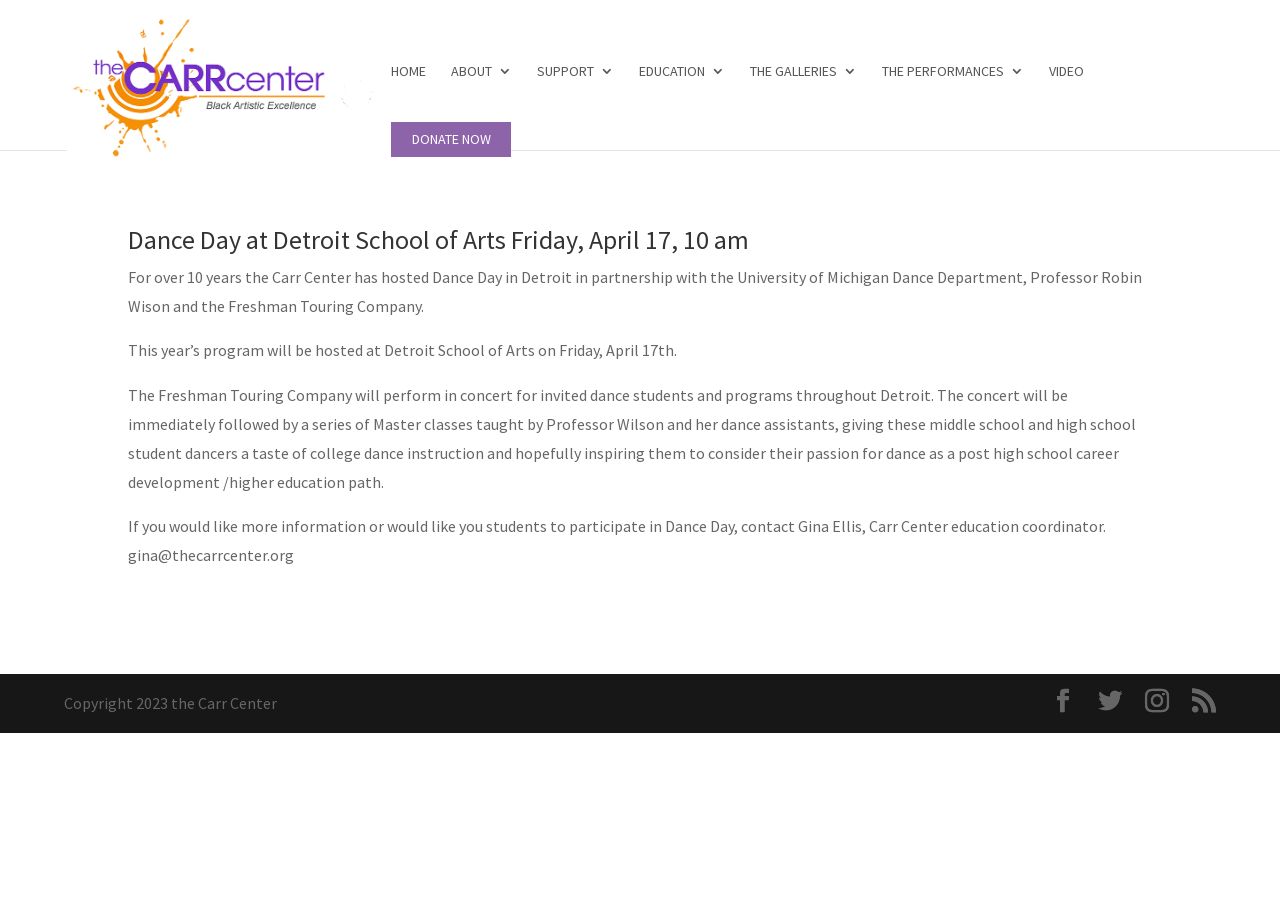Locate the bounding box coordinates of the area to click to fulfill this instruction: "donate now". The bounding box should be presented as four float numbers between 0 and 1, in the order [left, top, right, bottom].

[0.313, 0.147, 0.399, 0.212]